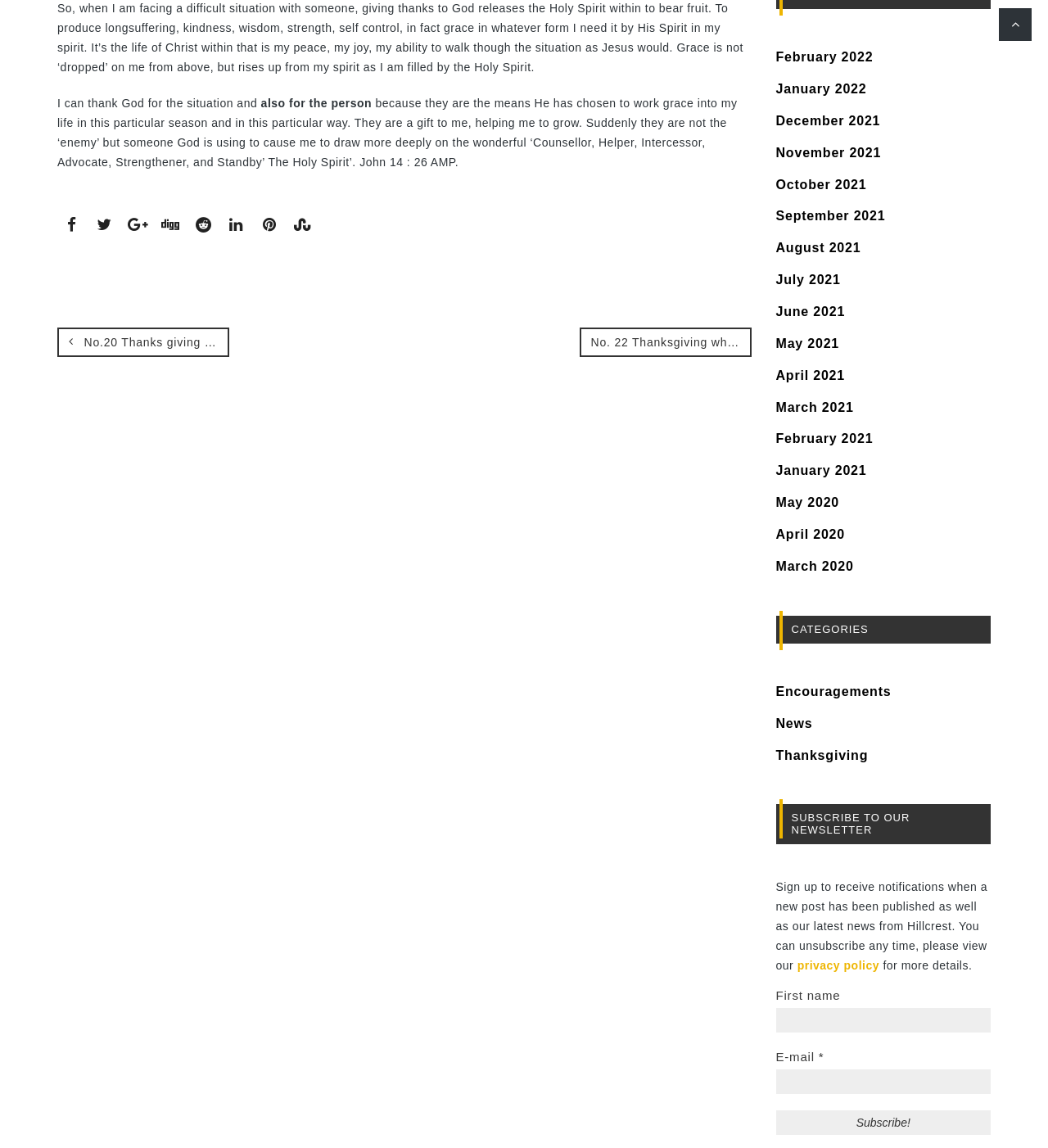Can you identify the bounding box coordinates of the clickable region needed to carry out this instruction: 'View posts from February 2022'? The coordinates should be four float numbers within the range of 0 to 1, stated as [left, top, right, bottom].

[0.74, 0.044, 0.833, 0.056]